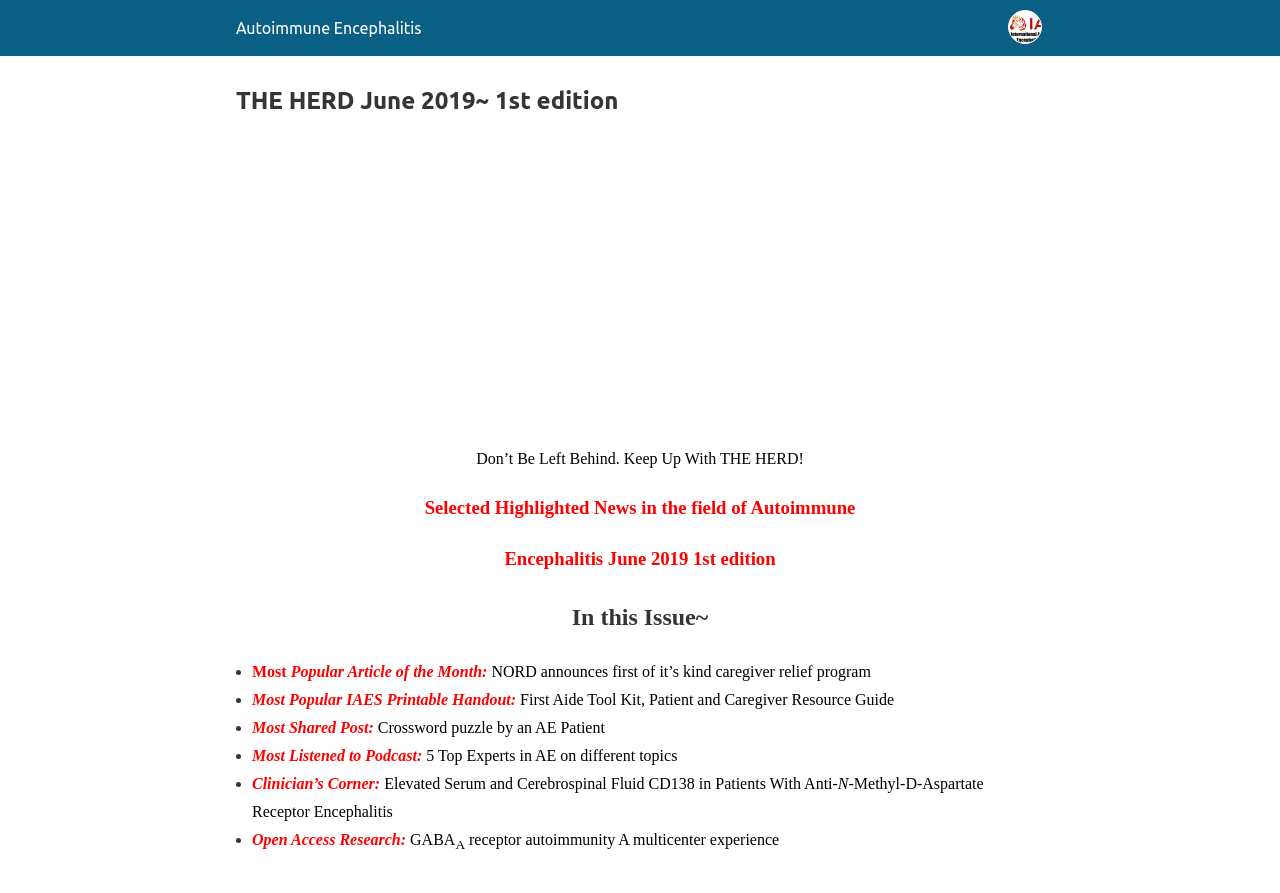What is the topic of the highlighted news?
Please answer using one word or phrase, based on the screenshot.

Autoimmune Encephalitis